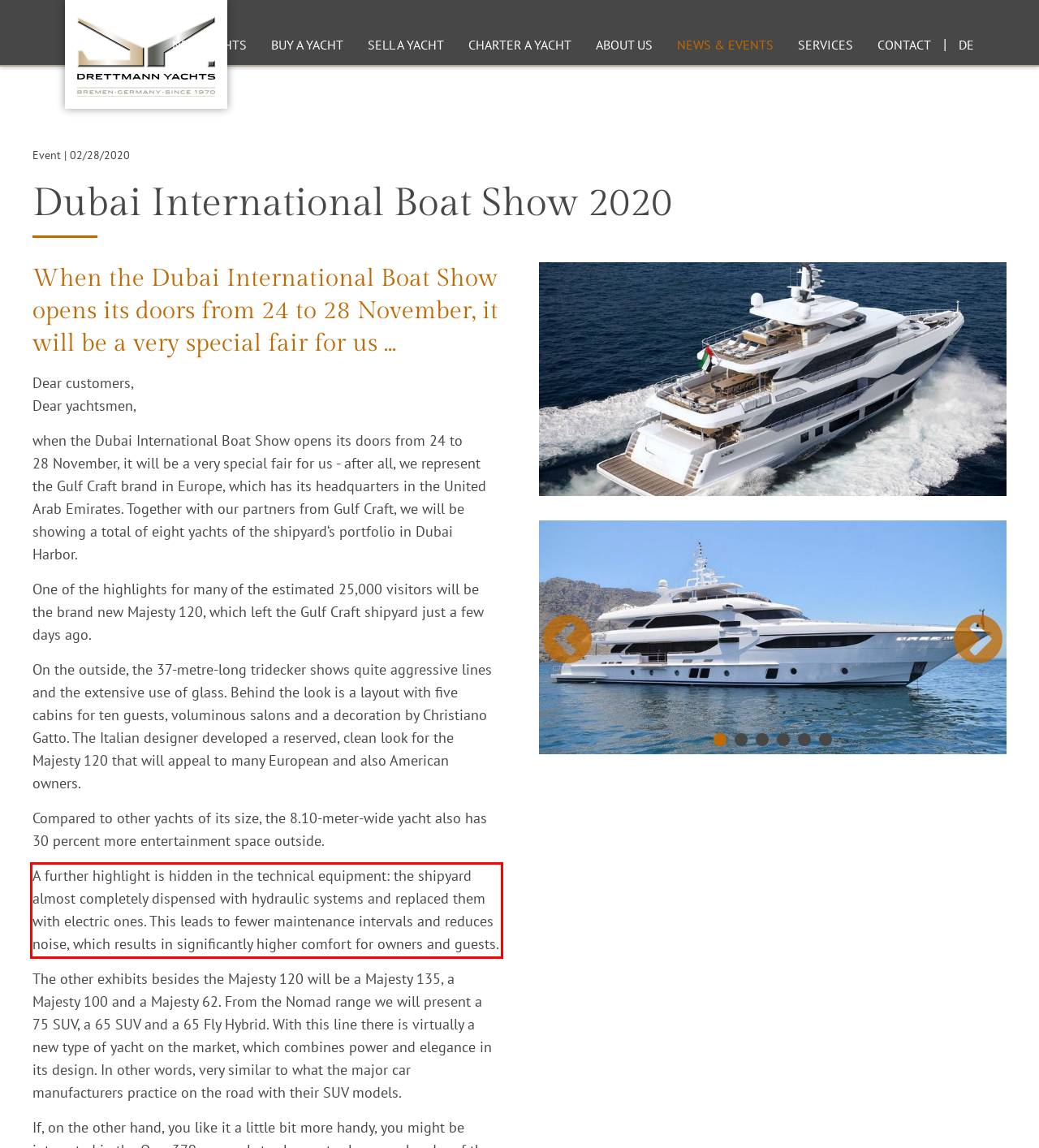There is a screenshot of a webpage with a red bounding box around a UI element. Please use OCR to extract the text within the red bounding box.

A further highlight is hidden in the technical equipment: the shipyard almost completely dispensed with hydraulic systems and replaced them with electric ones. This leads to fewer maintenance intervals and reduces noise, which results in significantly higher comfort for owners and guests.